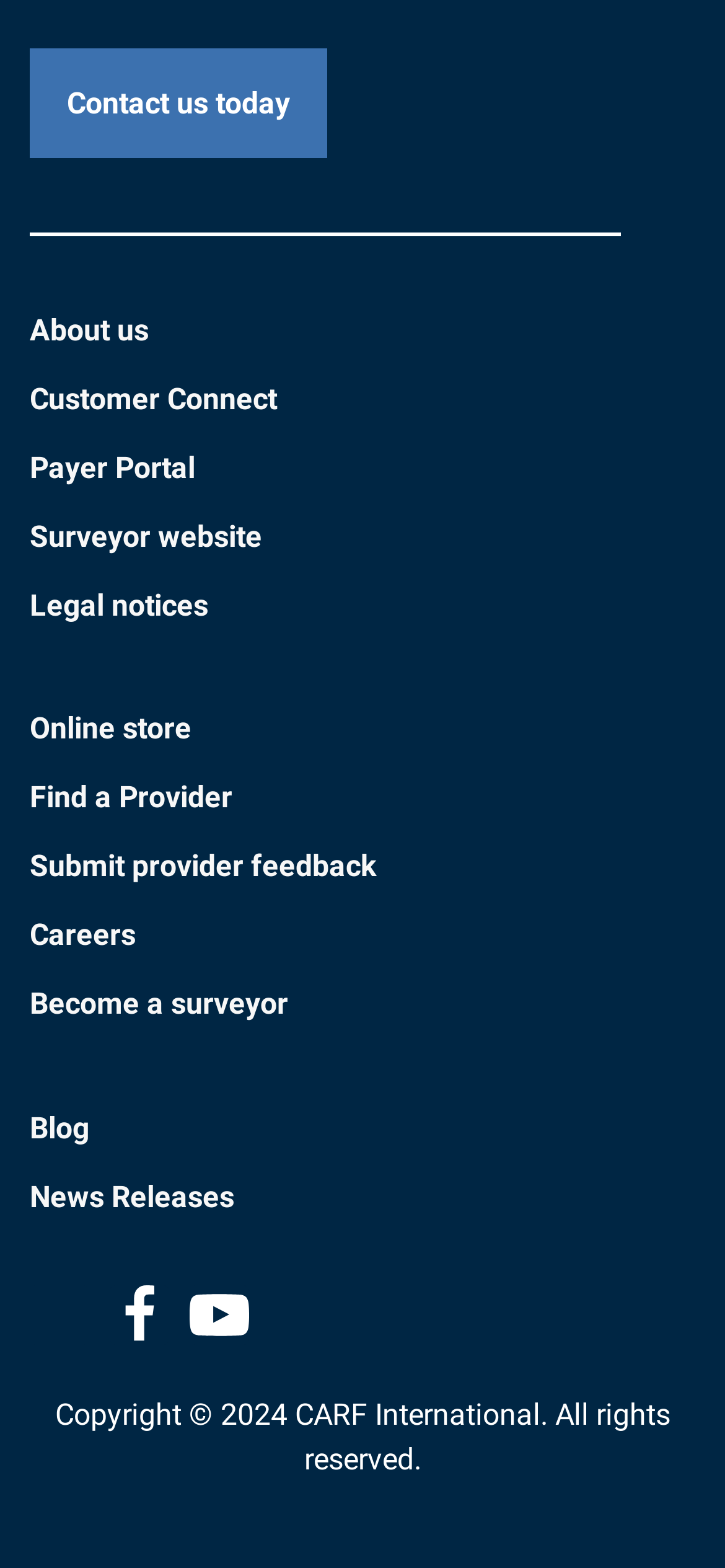How many main navigation links are present?
We need a detailed and exhaustive answer to the question. Please elaborate.

The webpage contains 11 main navigation links, including 'About us', 'Customer Connect', 'Payer Portal', and others. These links are arranged horizontally at the top of the page, suggesting that they are primary features or sections of the organization's website.